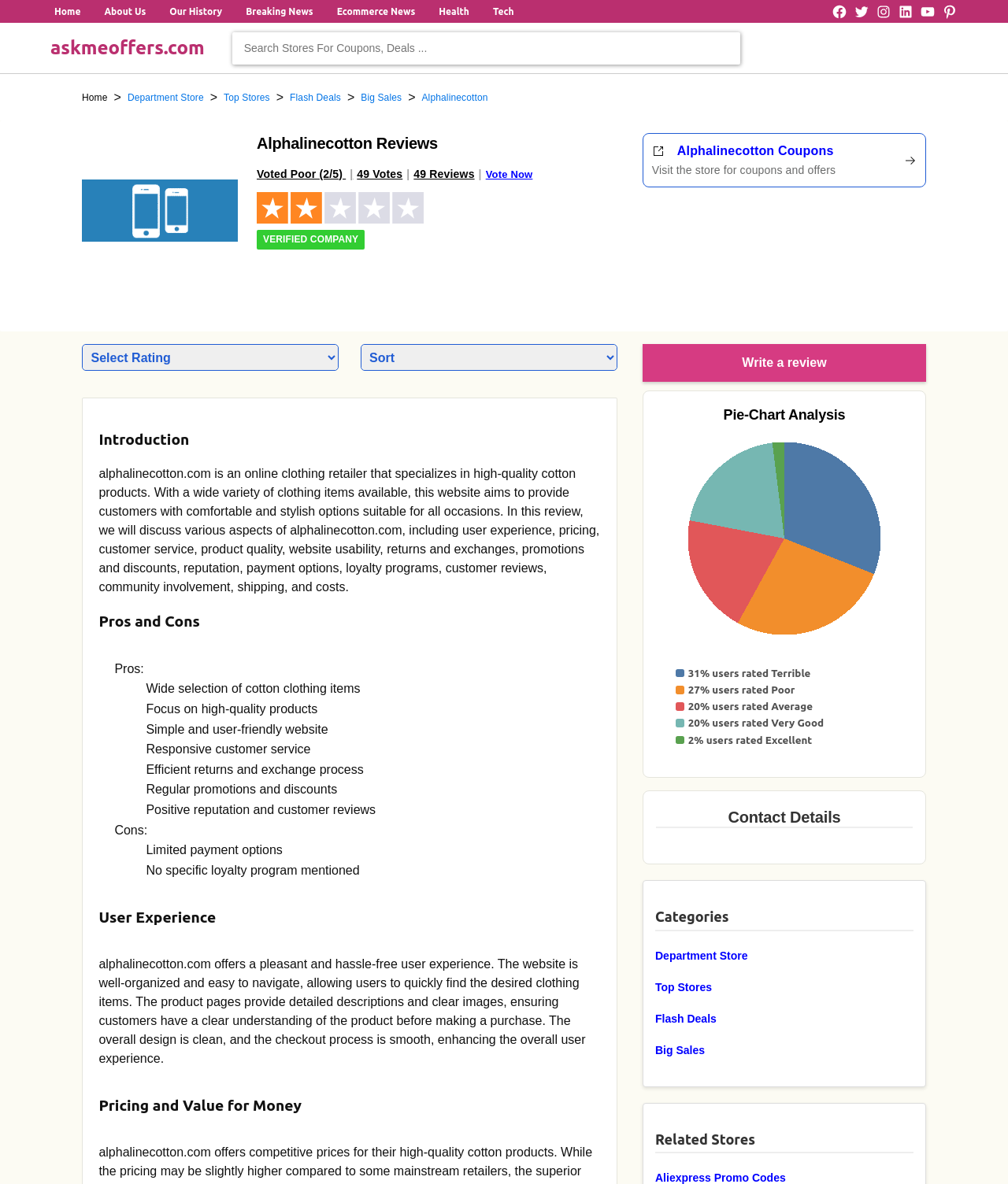Identify the bounding box coordinates of the area you need to click to perform the following instruction: "Select Rating".

[0.082, 0.291, 0.335, 0.313]